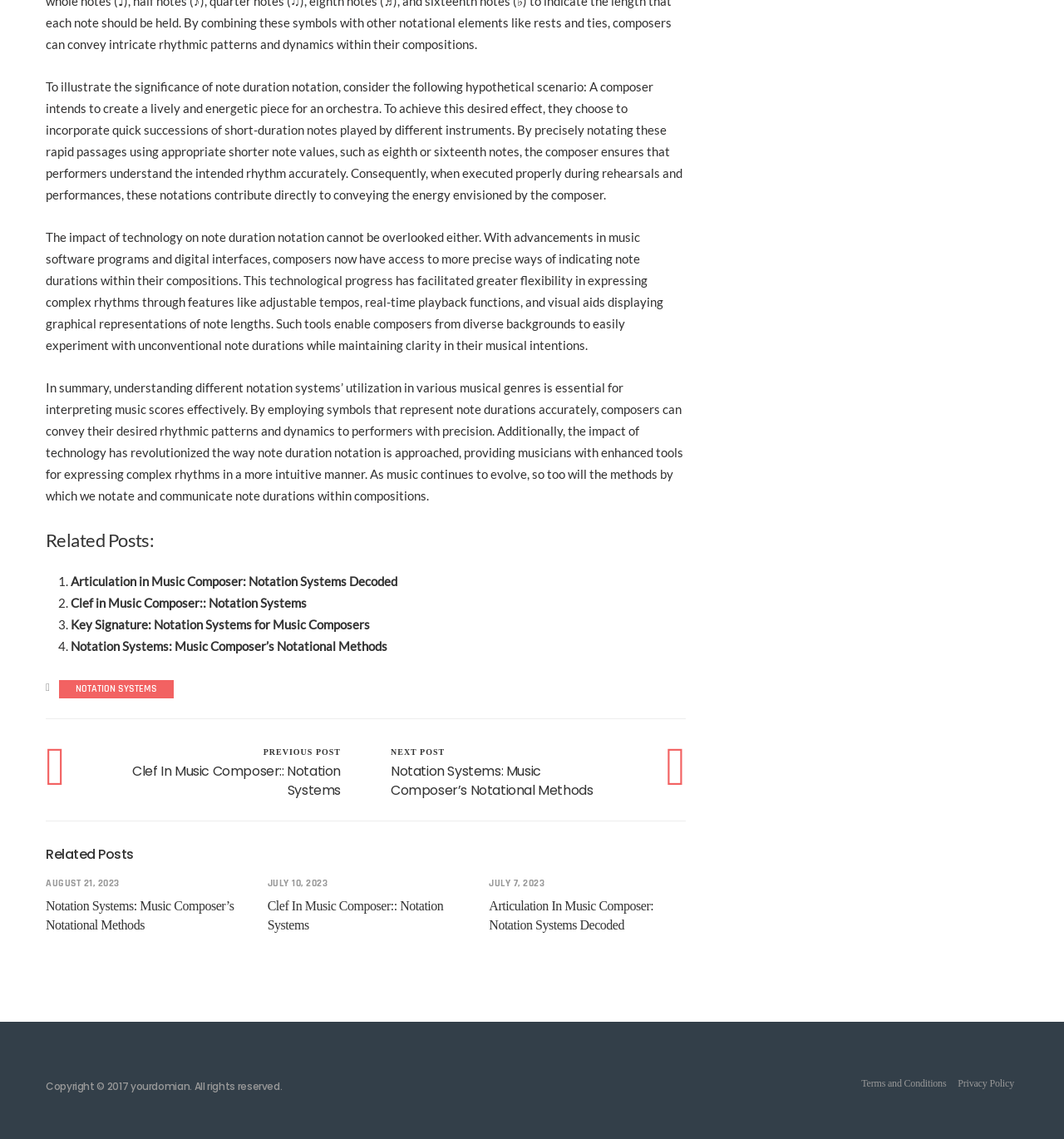Locate the bounding box of the UI element described by: "Privacy Policy" in the given webpage screenshot.

[0.9, 0.946, 0.953, 0.956]